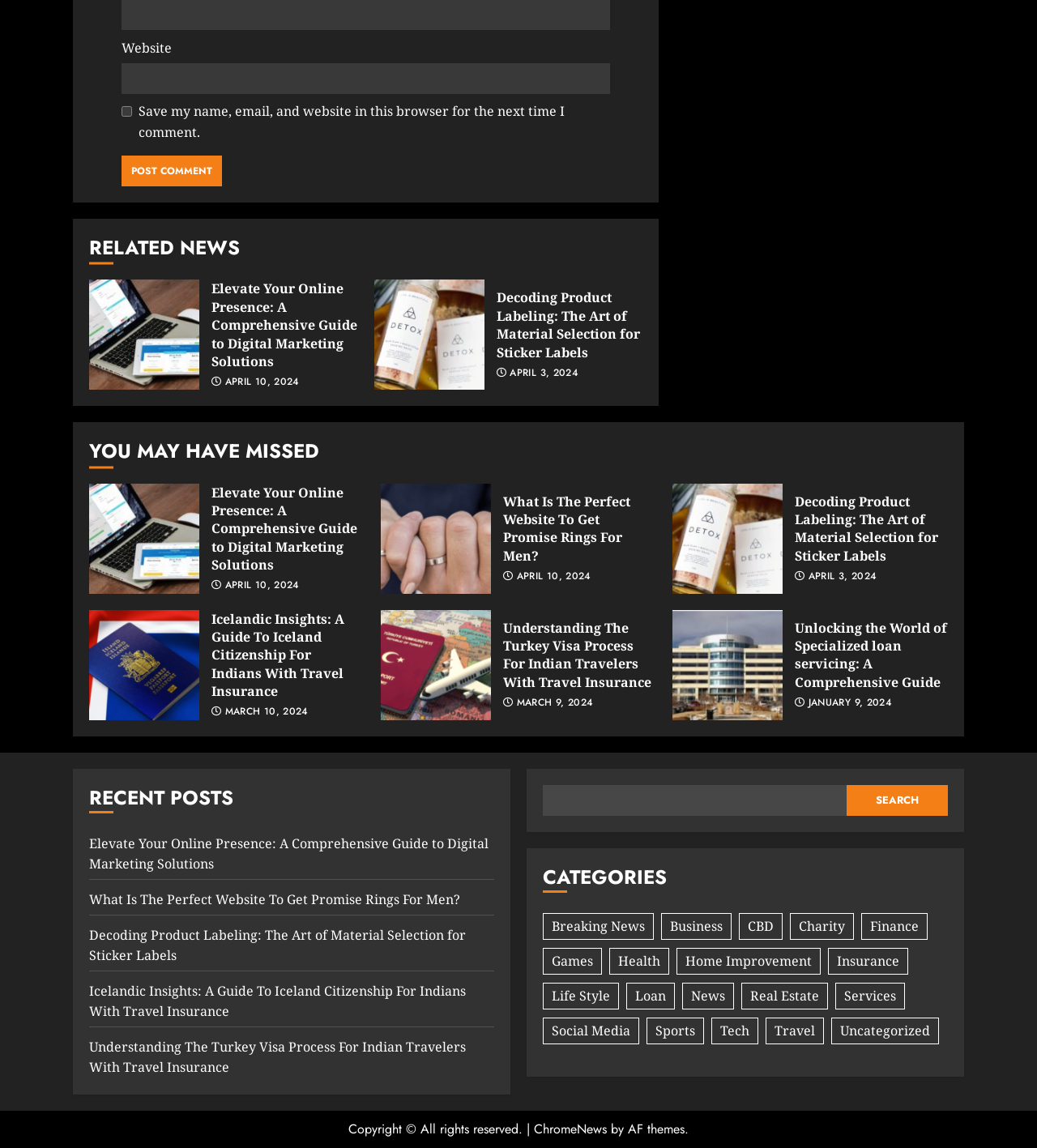Determine the bounding box coordinates of the region that needs to be clicked to achieve the task: "Visit the 'INNOVATE' page".

None